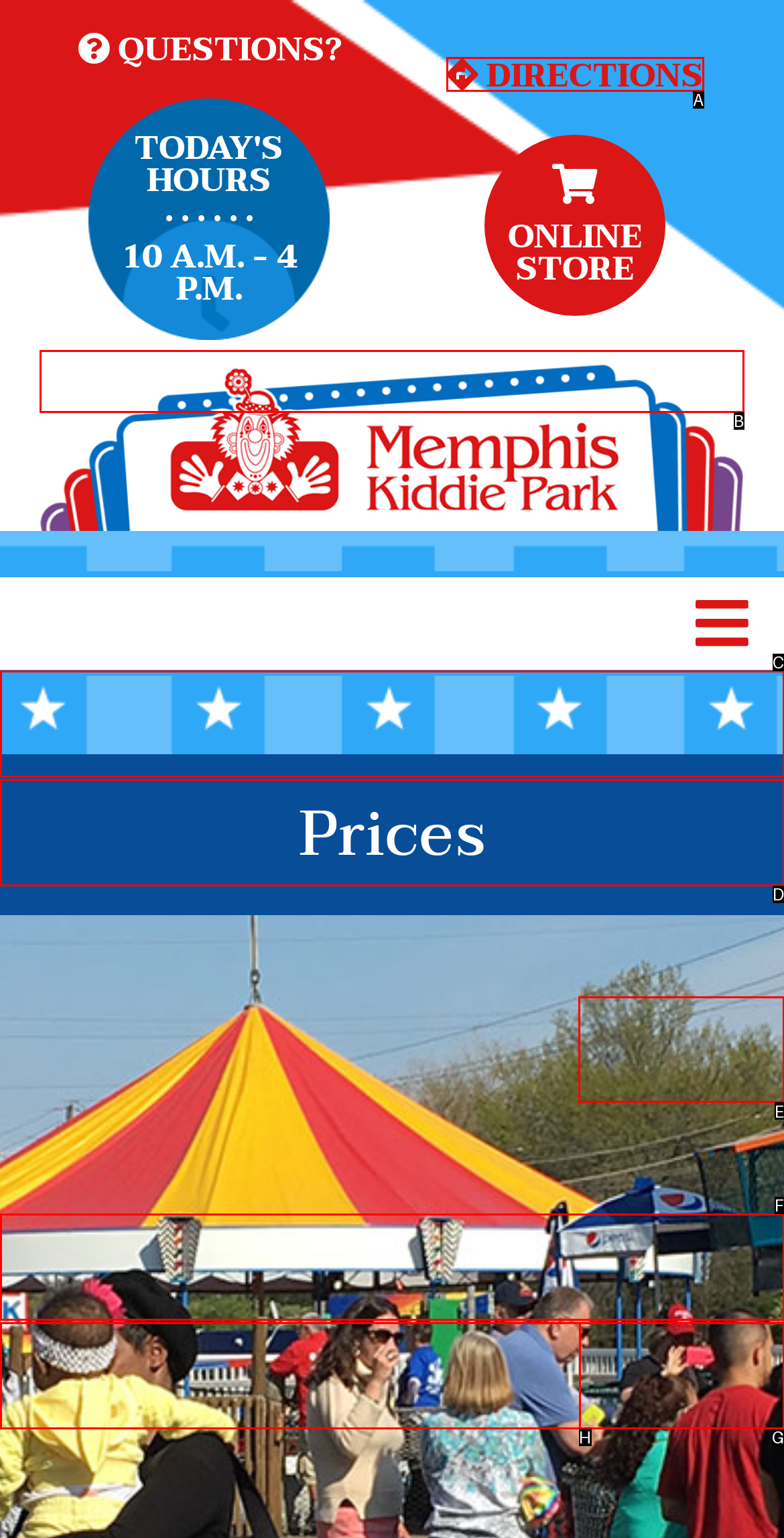Which choice should you pick to execute the task: Open things to do submenu
Respond with the letter associated with the correct option only.

E